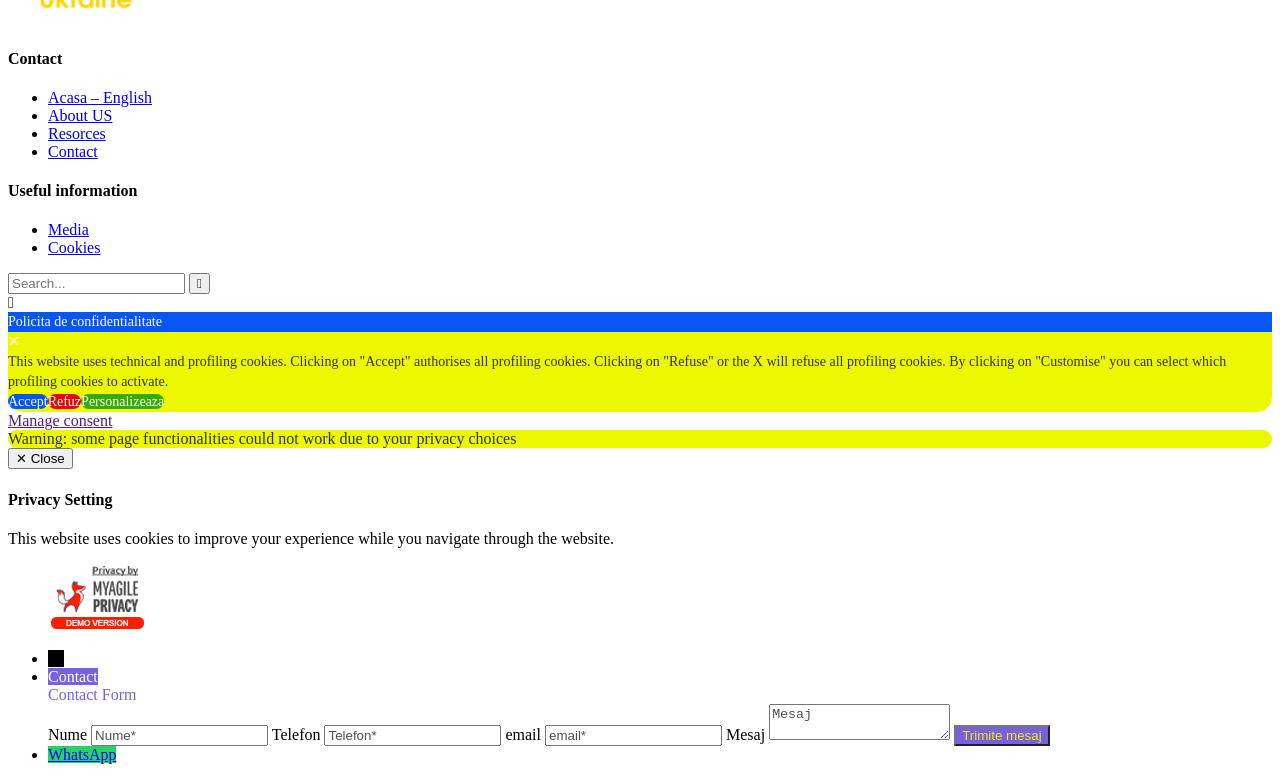Locate the bounding box coordinates of the clickable element to fulfill the following instruction: "View Magic Johnson's images". Provide the coordinates as four float numbers between 0 and 1 in the format [left, top, right, bottom].

None